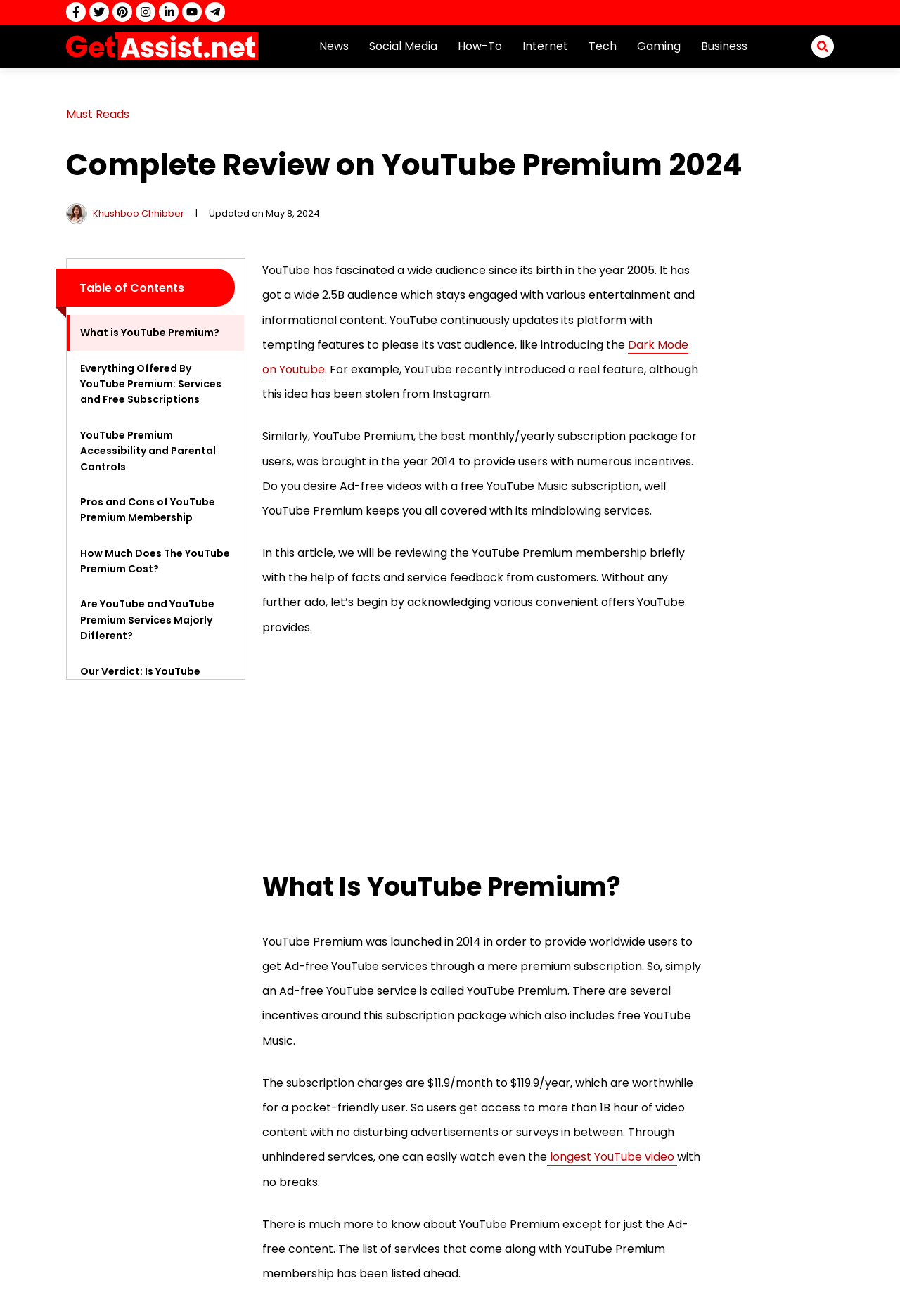Can you give a comprehensive explanation to the question given the content of the image?
What is the main purpose of YouTube Premium?

YouTube Premium was launched in 2014 to provide worldwide users with Ad-free YouTube services through a premium subscription, which also includes free YouTube Music.